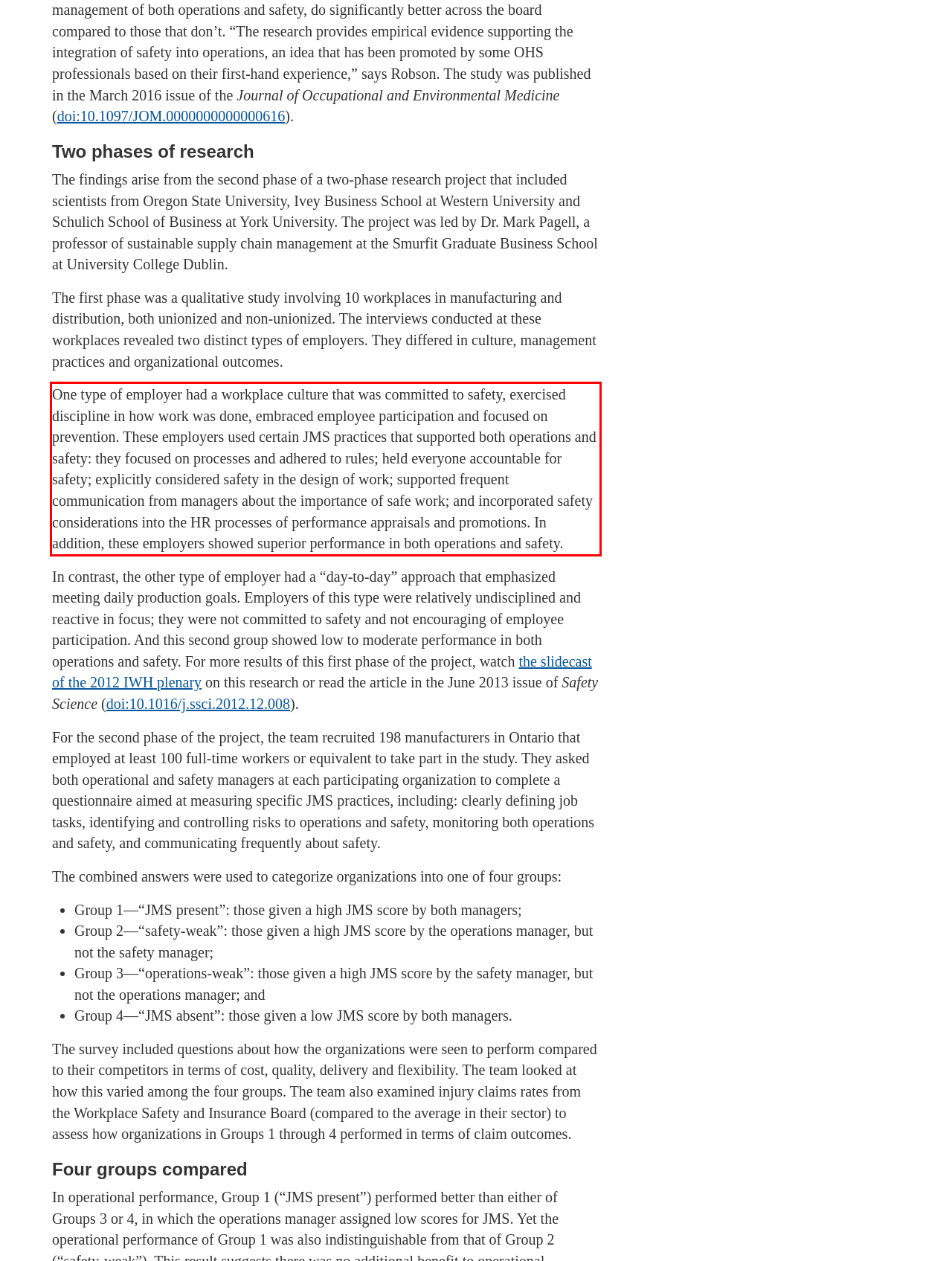You are presented with a screenshot containing a red rectangle. Extract the text found inside this red bounding box.

One type of employer had a workplace culture that was committed to safety, exercised discipline in how work was done, embraced employee participation and focused on prevention. These employers used certain JMS practices that supported both operations and safety: they focused on processes and adhered to rules; held everyone accountable for safety; explicitly considered safety in the design of work; supported frequent communication from managers about the importance of safe work; and incorporated safety considerations into the HR processes of performance appraisals and promotions. In addition, these employers showed superior performance in both operations and safety.